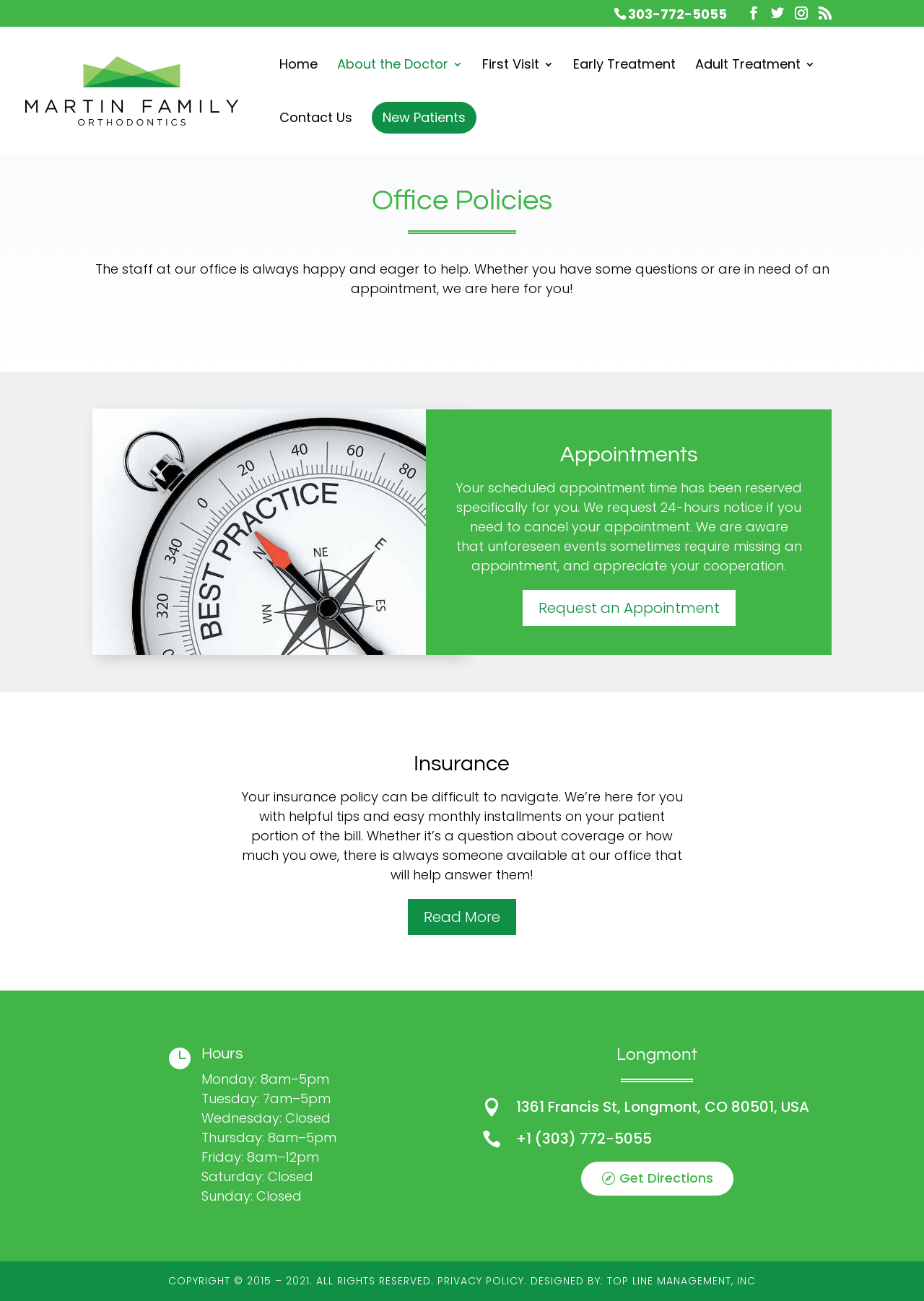What is the purpose of the 'Request an Appointment' link?
Provide a short answer using one word or a brief phrase based on the image.

To schedule an appointment